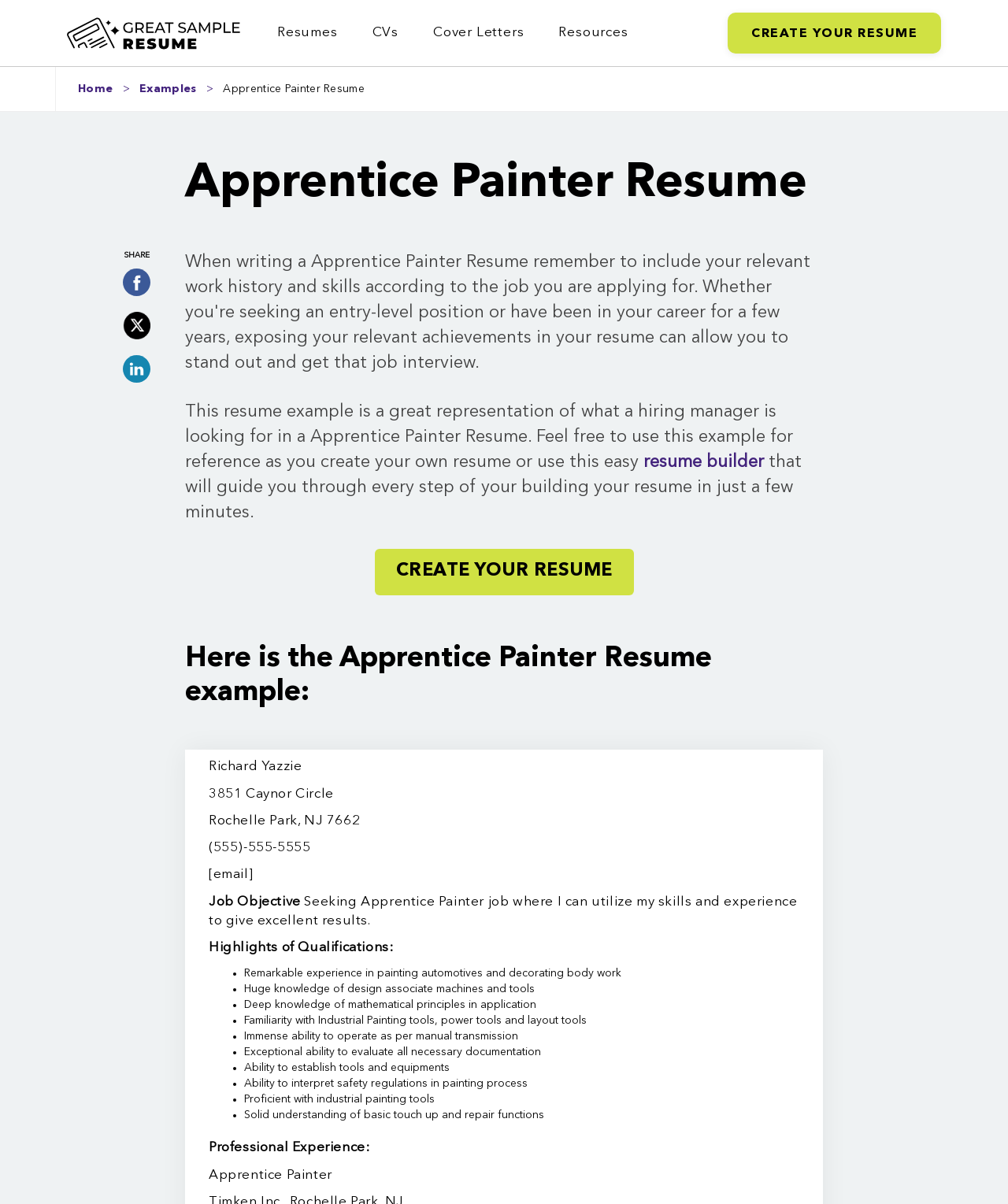Provide an in-depth caption for the webpage.

This webpage is focused on providing examples and templates for an apprentice painter's resume. At the top, there is a navigation menu with four main categories: Resumes, CVs, Cover Letters, and Resources. Below the menu, there is a prominent call-to-action button to "CREATE YOUR RESUME". 

On the left side, there is a breadcrumbs navigation section, showing the current page's location within the website's hierarchy. The main content of the page is divided into sections, starting with a brief introduction to the importance of a well-crafted resume for an apprentice painter. 

The page then presents a sample resume, with a heading "Apprentice Painter Resume" and a brief description of the resume's content. The sample resume is displayed in a clear and organized format, with sections for contact information, job objective, highlights of qualifications, and professional experience. 

Throughout the page, there are several links and buttons, including social media sharing options and a "resume builder" link. The overall layout is clean and easy to navigate, with a focus on providing valuable resources and guidance for creating a strong apprentice painter resume.